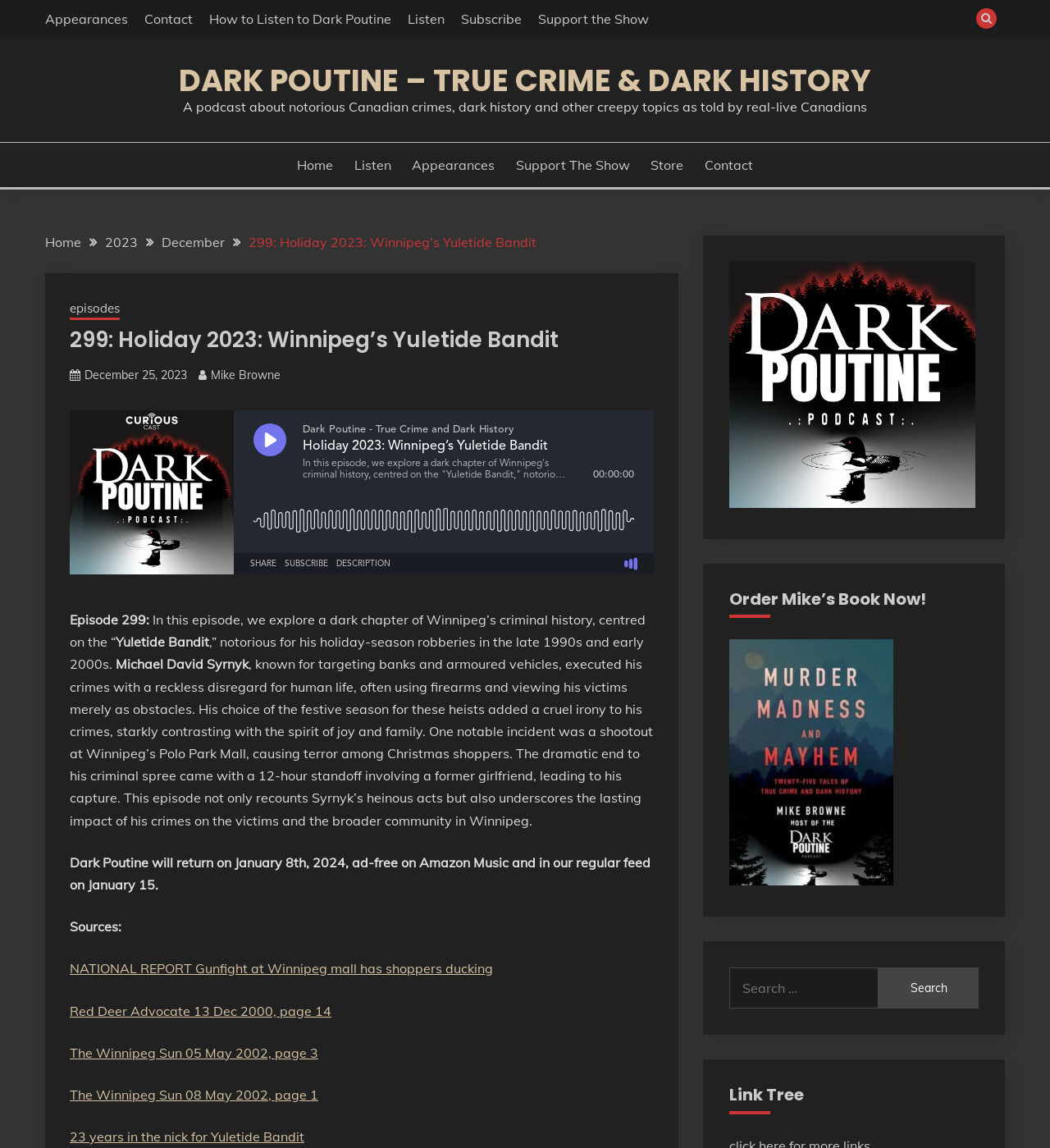Based on the element description, predict the bounding box coordinates (top-left x, top-left y, bottom-right x, bottom-right y) for the UI element in the screenshot: Support the Show

[0.512, 0.009, 0.618, 0.023]